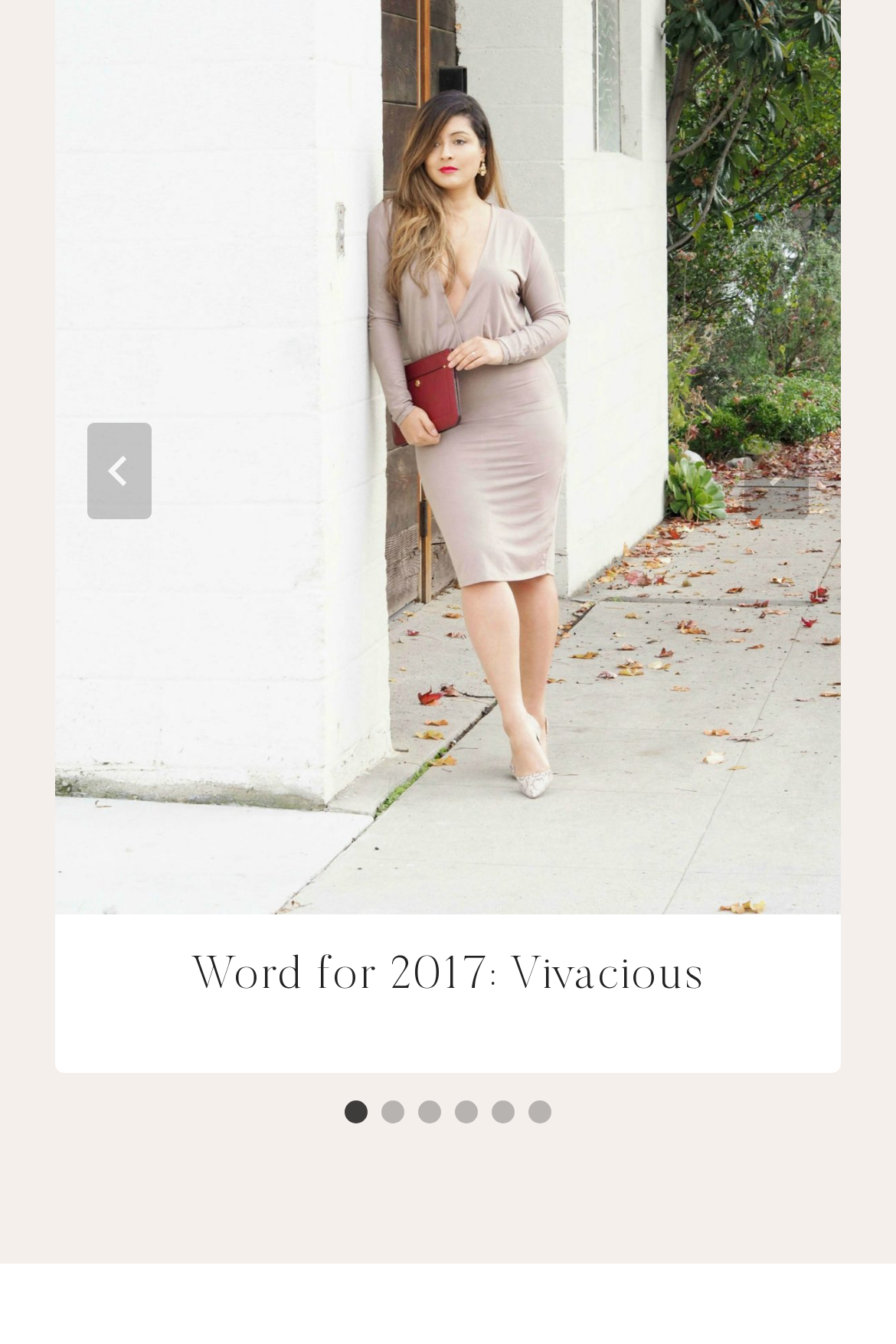Please indicate the bounding box coordinates for the clickable area to complete the following task: "Follow the link to Word for 2017: Vivacious". The coordinates should be specified as four float numbers between 0 and 1, i.e., [left, top, right, bottom].

[0.213, 0.71, 0.787, 0.744]